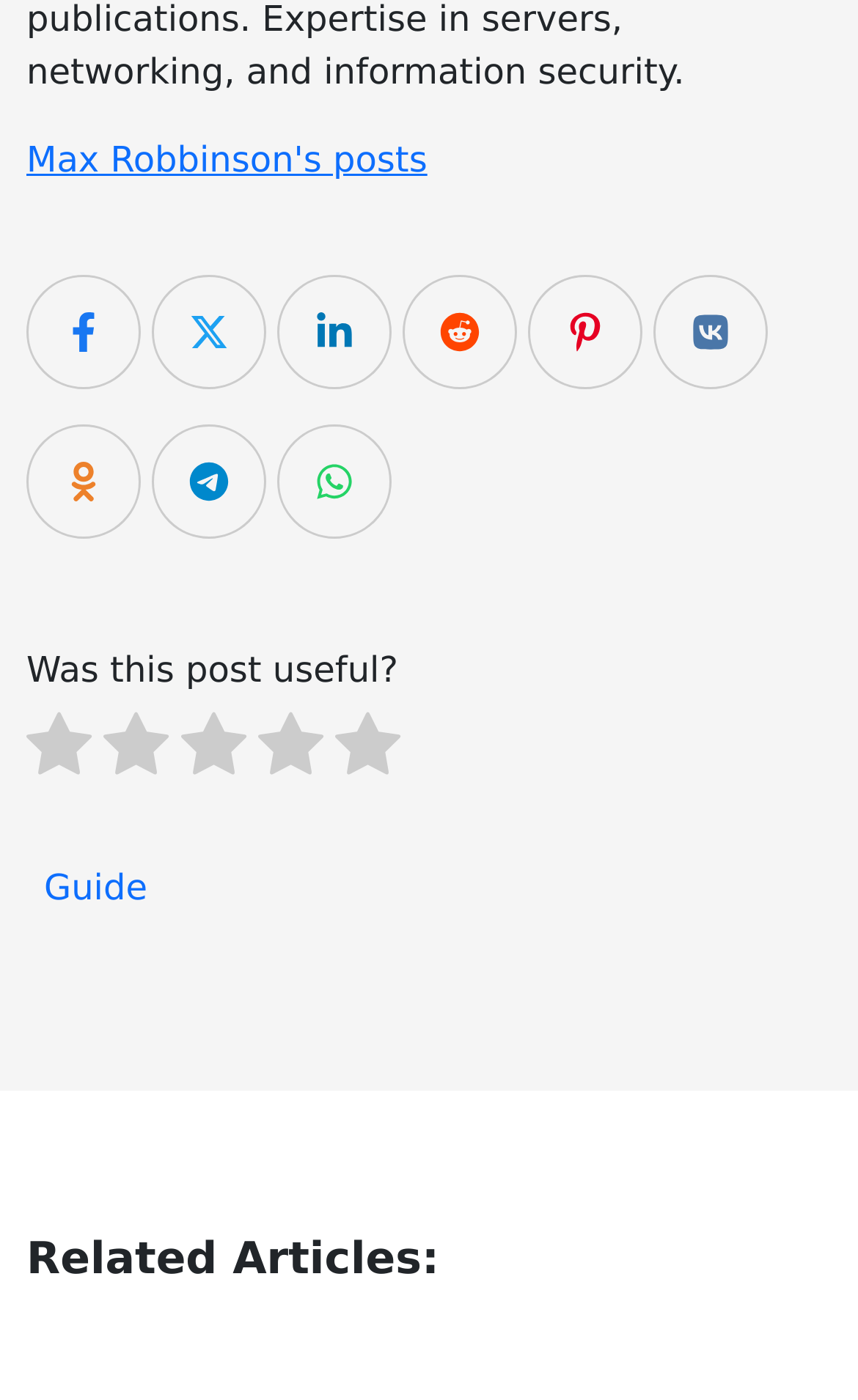How many social media sharing options are available?
Refer to the image and answer the question using a single word or phrase.

8